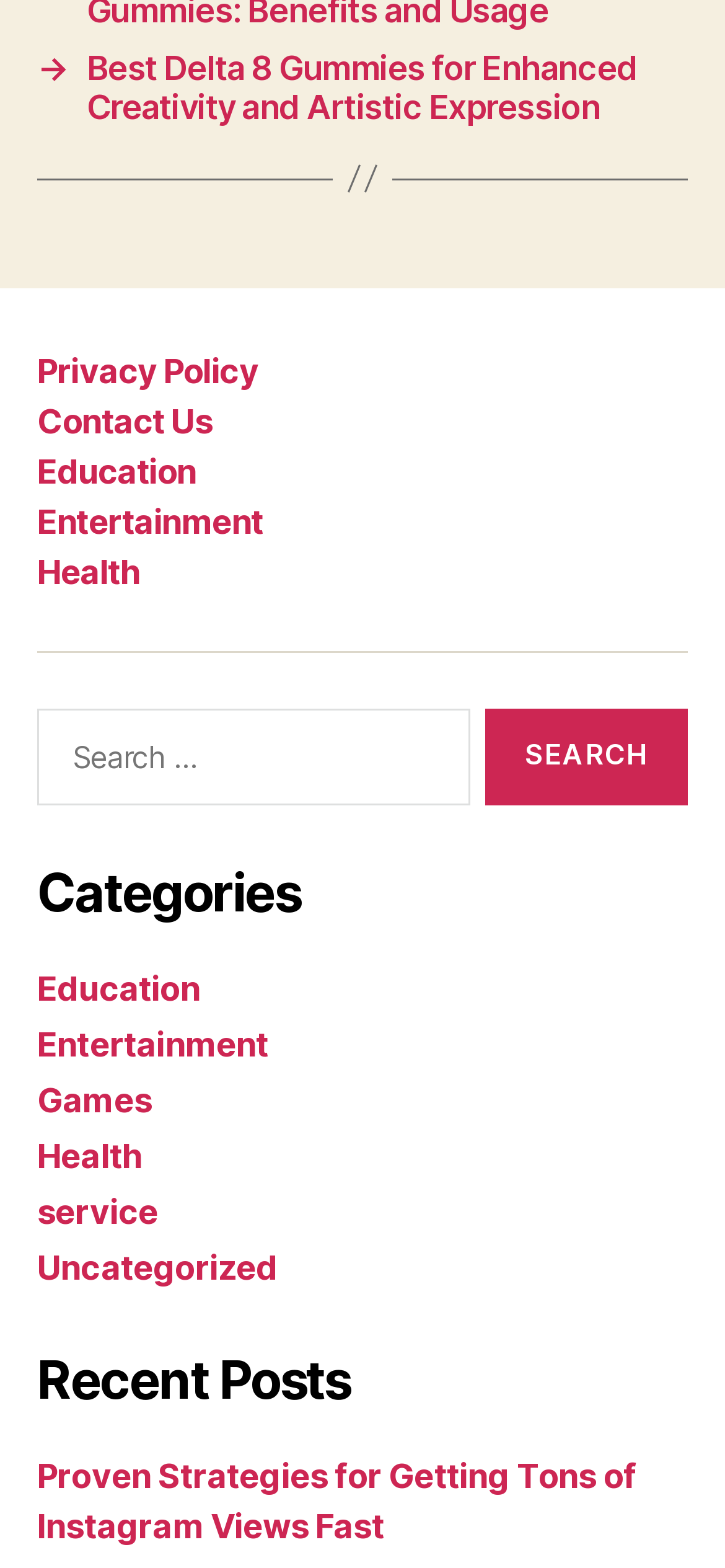Highlight the bounding box coordinates of the element you need to click to perform the following instruction: "Explore the Health section."

[0.051, 0.353, 0.192, 0.377]